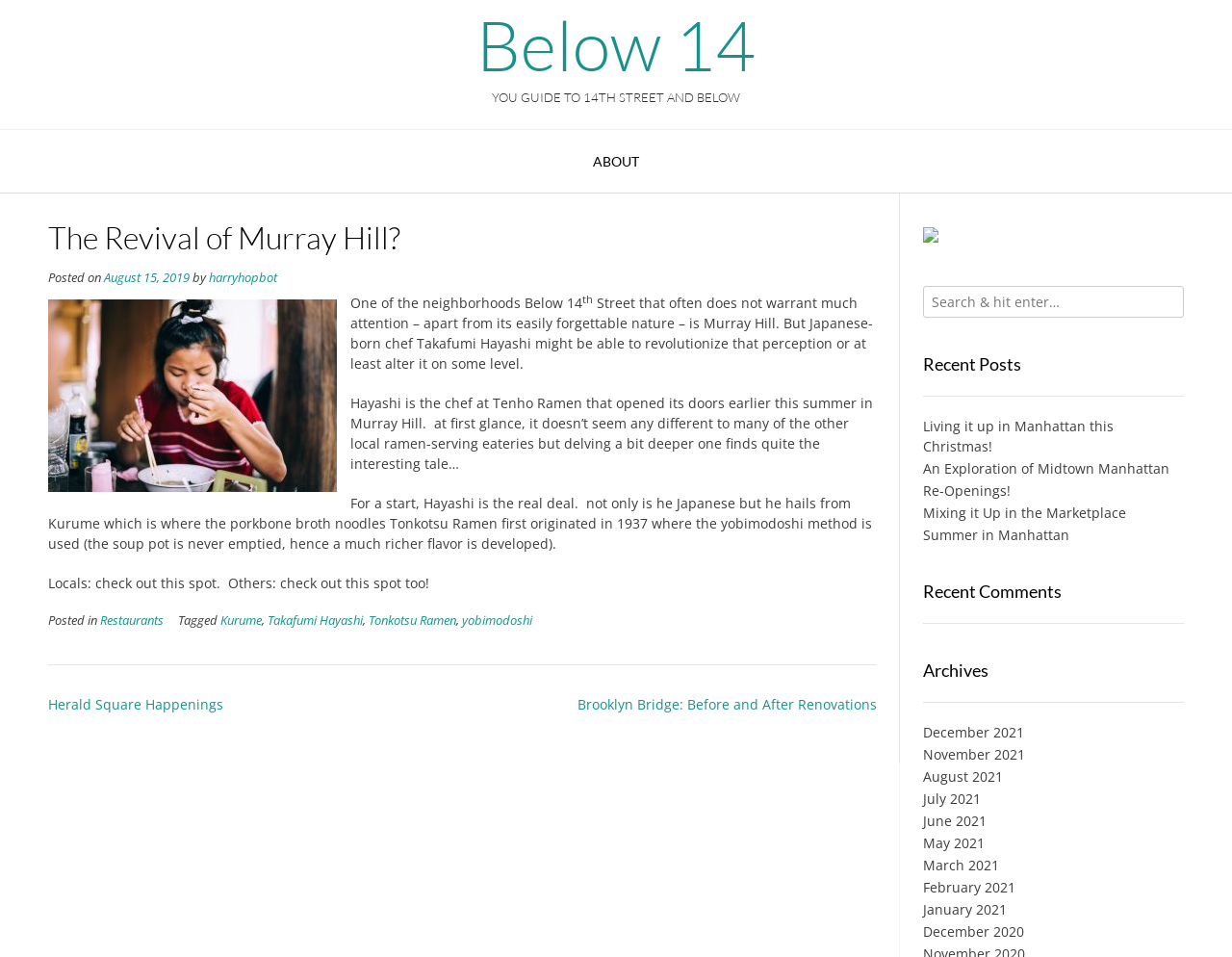Determine the bounding box coordinates of the element's region needed to click to follow the instruction: "Search for something". Provide these coordinates as four float numbers between 0 and 1, formatted as [left, top, right, bottom].

[0.749, 0.298, 0.961, 0.332]